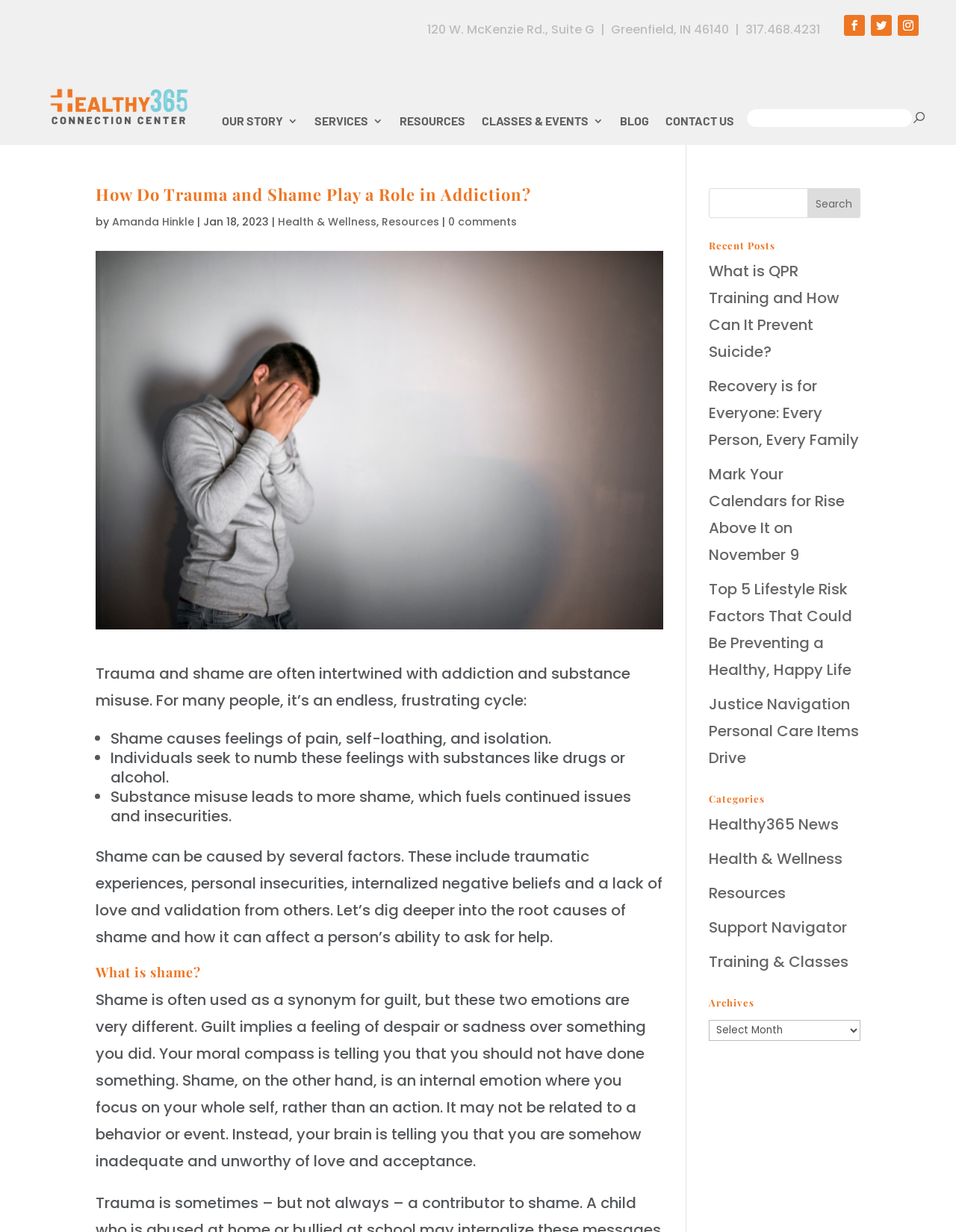Identify the main heading of the webpage and provide its text content.

How Do Trauma and Shame Play a Role in Addiction?